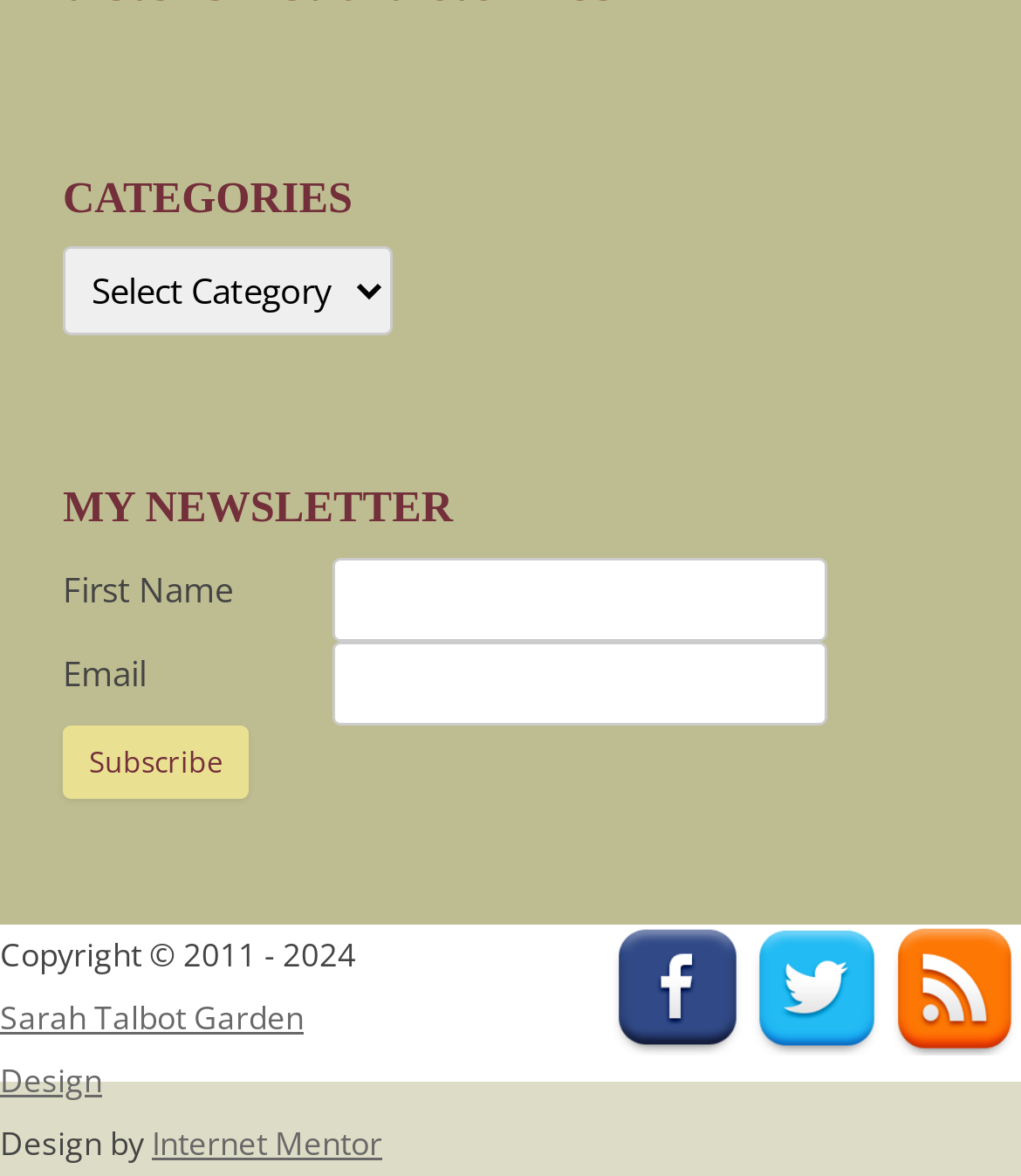Identify the bounding box coordinates for the region of the element that should be clicked to carry out the instruction: "Select a category". The bounding box coordinates should be four float numbers between 0 and 1, i.e., [left, top, right, bottom].

[0.062, 0.21, 0.385, 0.286]